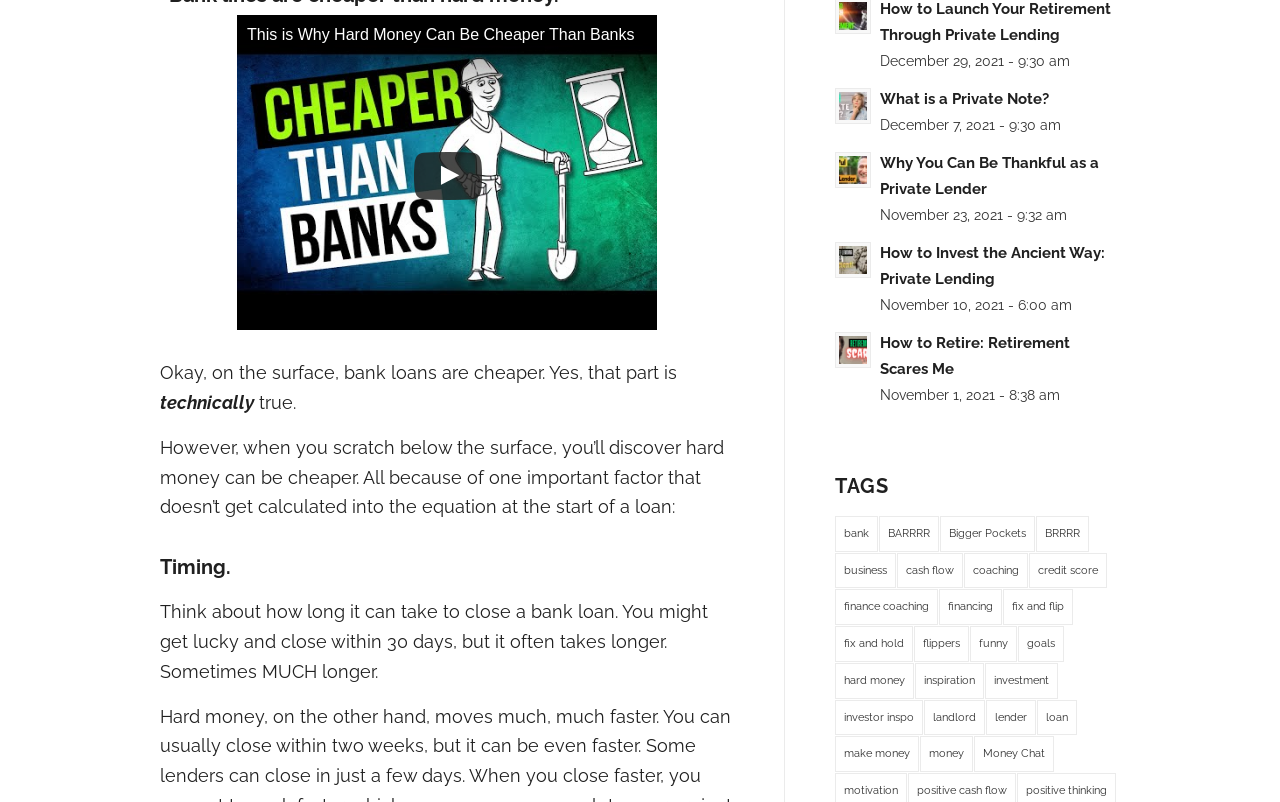Please specify the bounding box coordinates for the clickable region that will help you carry out the instruction: "View the image related to 'What is a Private Note?'".

[0.655, 0.115, 0.677, 0.15]